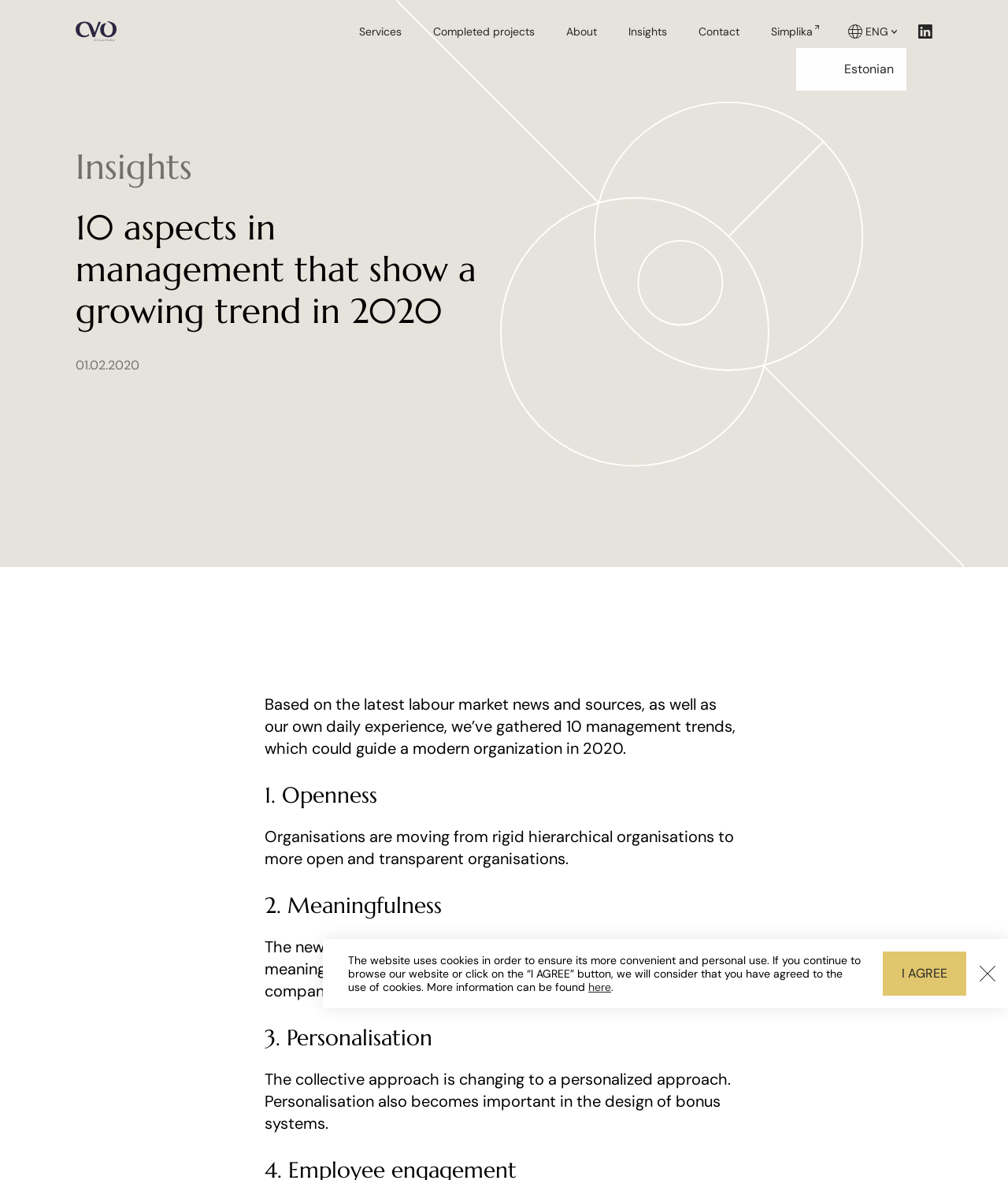Determine the bounding box of the UI element mentioned here: "parent_node: Services aria-label="Back to top"". The coordinates must be in the format [left, top, right, bottom] with values ranging from 0 to 1.

[0.95, 0.812, 0.988, 0.844]